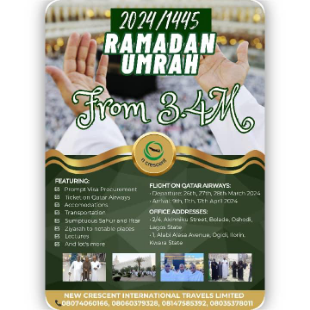Describe the scene in the image with detailed observations.

This promotional image highlights the 2024/1445 AH Ramadan Umrah package offered by New Crescent International Travels Limited. It prominently features a background of hands raised in prayer, symbolizing devotion and spirituality. The text announces that the package starts from 3 million Naira and outlines essential details of the trip. 

Key offerings include a pilgrimage visa procurement, ticketing on Qatar Airways, and arrangements for accommodations, transportation, and guidance throughout the pilgrimage. Specific flight dates are noted for March 26th, 27th, and 28th, 2024. The image also lists office addresses and contact information for potential travelers looking for an enriching pilgrimage experience. The overall design exudes a sense of reverence and excitement for the upcoming spiritual journey.